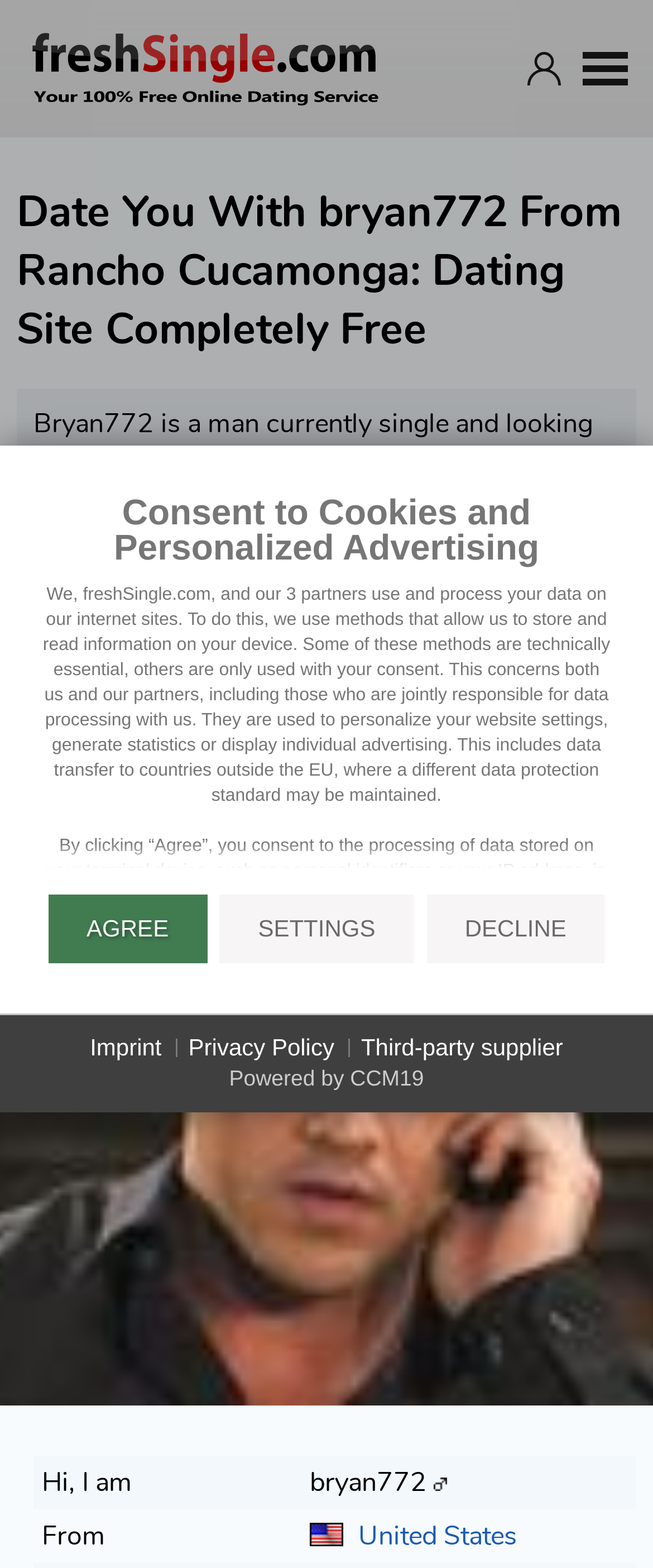Provide the bounding box coordinates of the HTML element this sentence describes: "Powered by CCM19". The bounding box coordinates consist of four float numbers between 0 and 1, i.e., [left, top, right, bottom].

[0.351, 0.68, 0.649, 0.696]